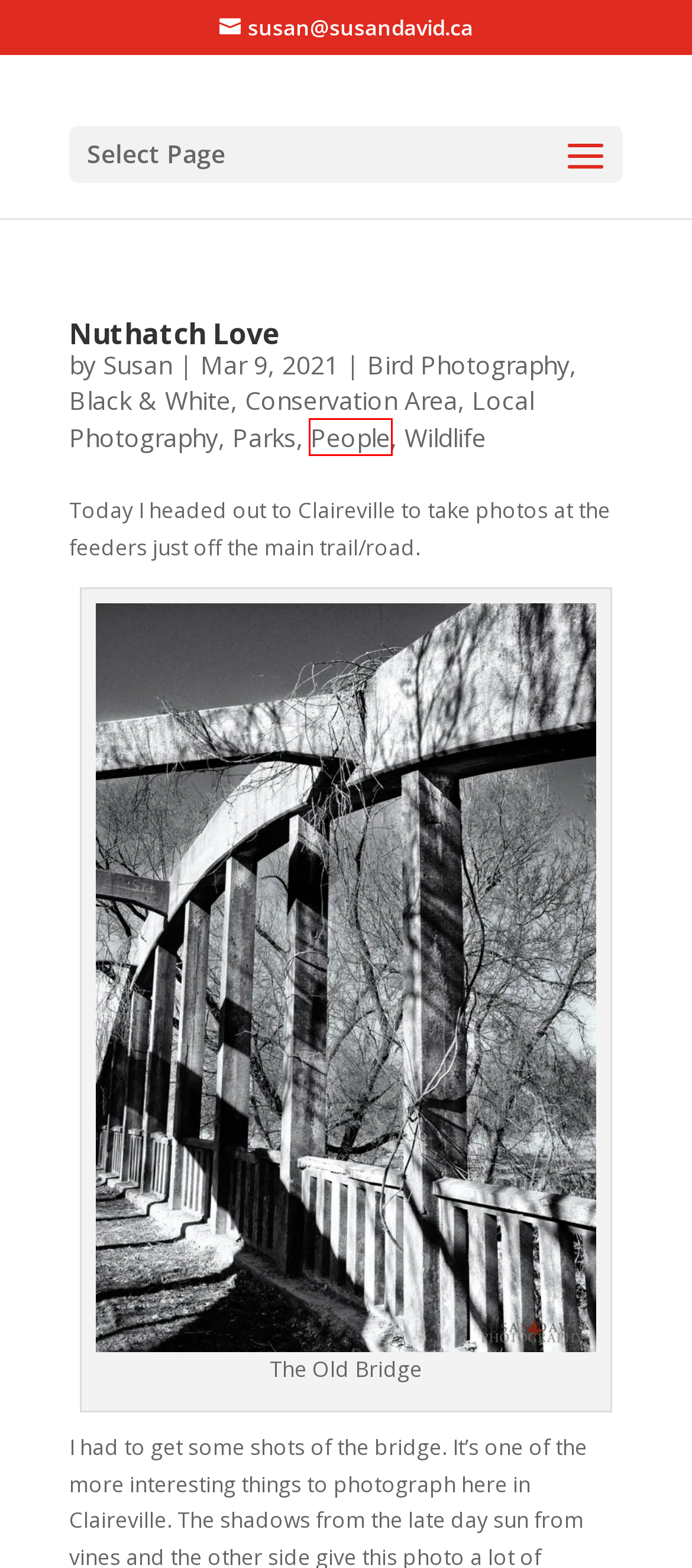A screenshot of a webpage is given, marked with a red bounding box around a UI element. Please select the most appropriate webpage description that fits the new page after clicking the highlighted element. Here are the candidates:
A. Local Photography | Susan David Photography
B. A Trial in Fuji | Susan David Photography
C. Conservation Area | Susan David Photography
D. Wildlife | Susan David Photography
E. People | Susan David Photography
F. Parks | Susan David Photography
G. Bird Photography | Susan David Photography
H. Nuthatch Love | Susan David Photography

E